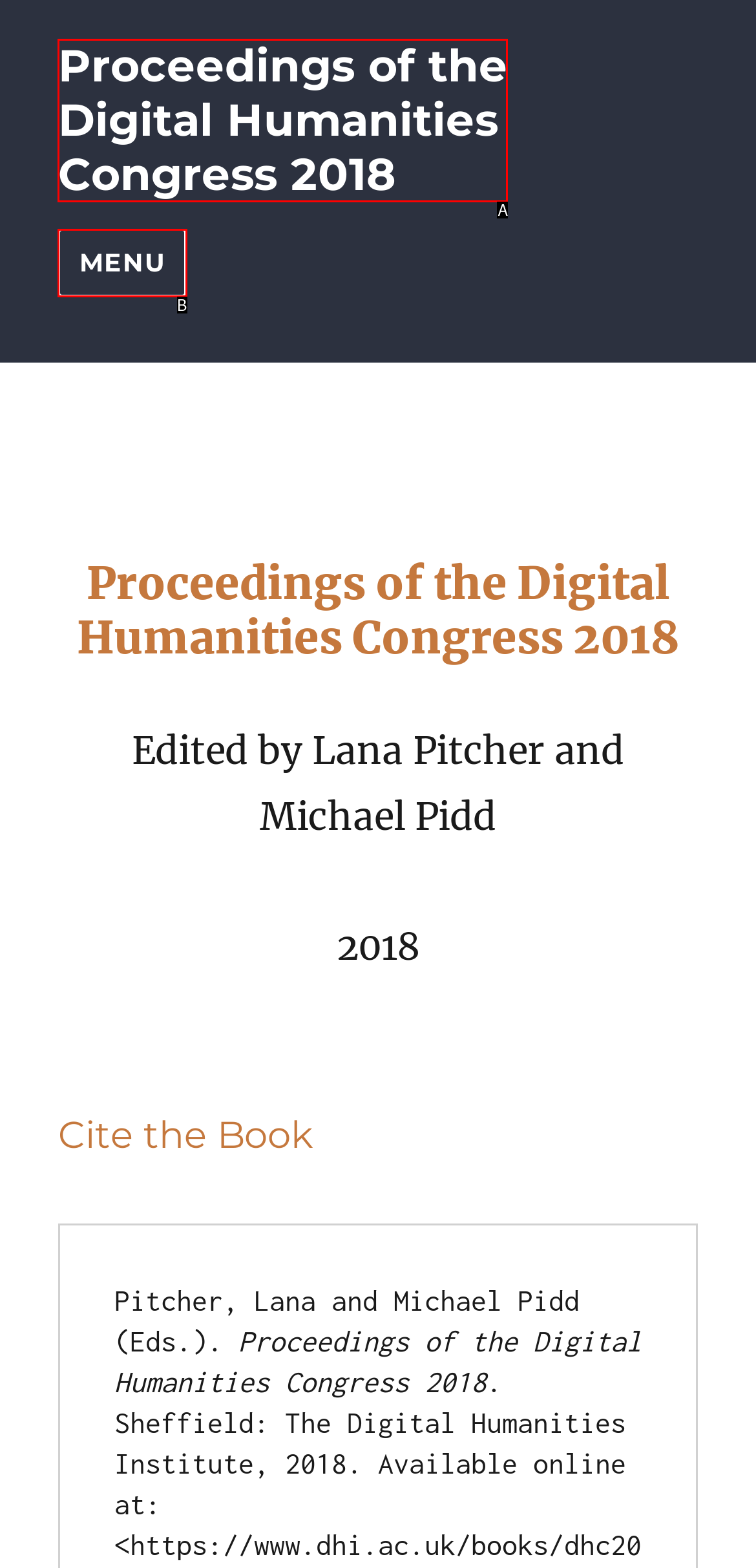Identify the HTML element that corresponds to the following description: Menu. Provide the letter of the correct option from the presented choices.

B